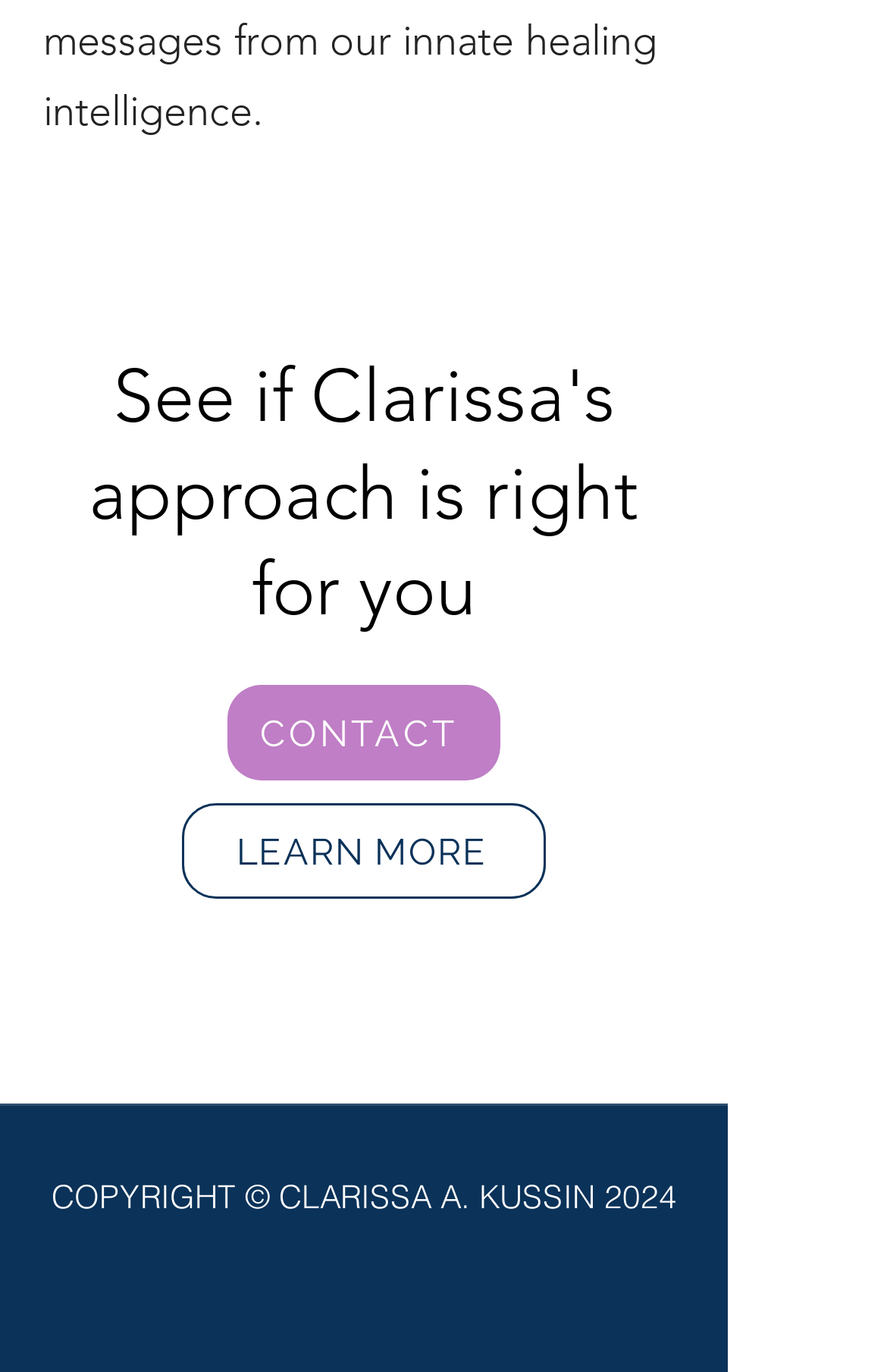Provide the bounding box for the UI element matching this description: "CONTACT".

[0.256, 0.499, 0.564, 0.569]